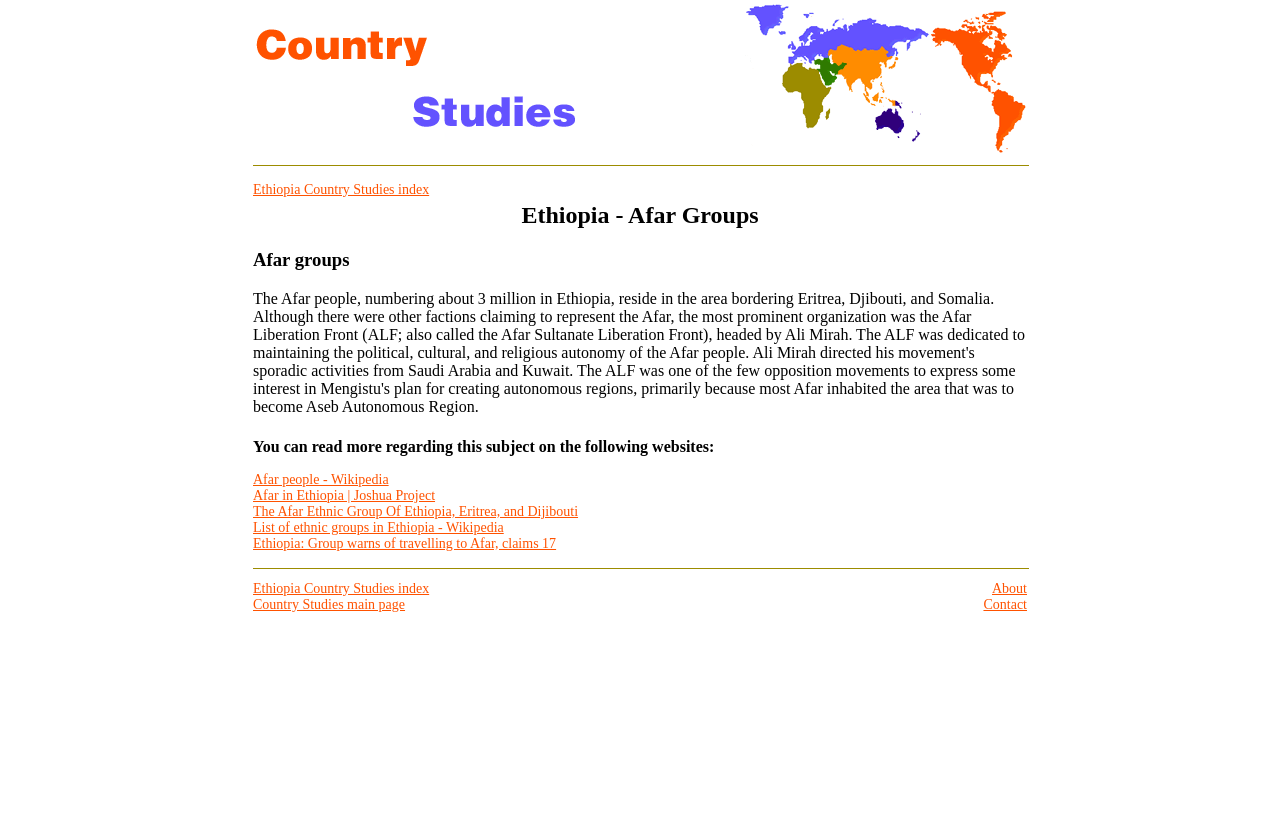Generate a comprehensive caption for the webpage you are viewing.

The webpage is about Afar Groups in Ethiopia. At the top, there is a layout table with two rows. The first row contains two cells, with a link and an image on the left, and an image with the text "Ethiopia Afar Groups" on the right. 

Below this, there is a horizontal separator. The next row contains a cell with a link to "Ethiopia Country Studies index". 

Following this, there is a section with a heading "Ethiopia - Afar Groups" and a subheading "Afar groups". The text in this section describes the Afar people, their population, and their organization, the Afar Liberation Front (ALF). 

Below this, there is a section with links to external websites related to the Afar people, including Wikipedia, Joshua Project, and others. 

At the bottom, there is a layout table with two cells, one containing links to "Ethiopia Country Studies index" and "Country Studies main page", and the other containing links to "About" and "Contact".